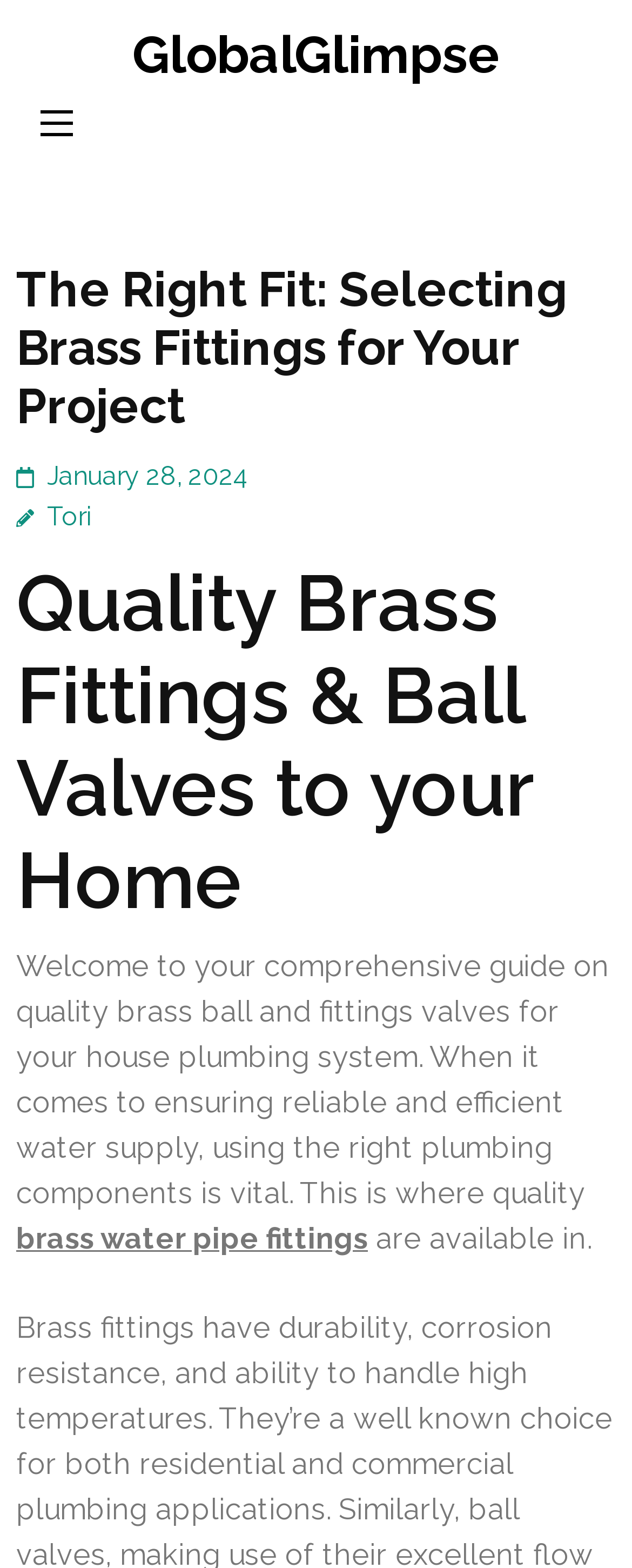Locate the bounding box of the user interface element based on this description: "Tori".

[0.026, 0.32, 0.144, 0.339]